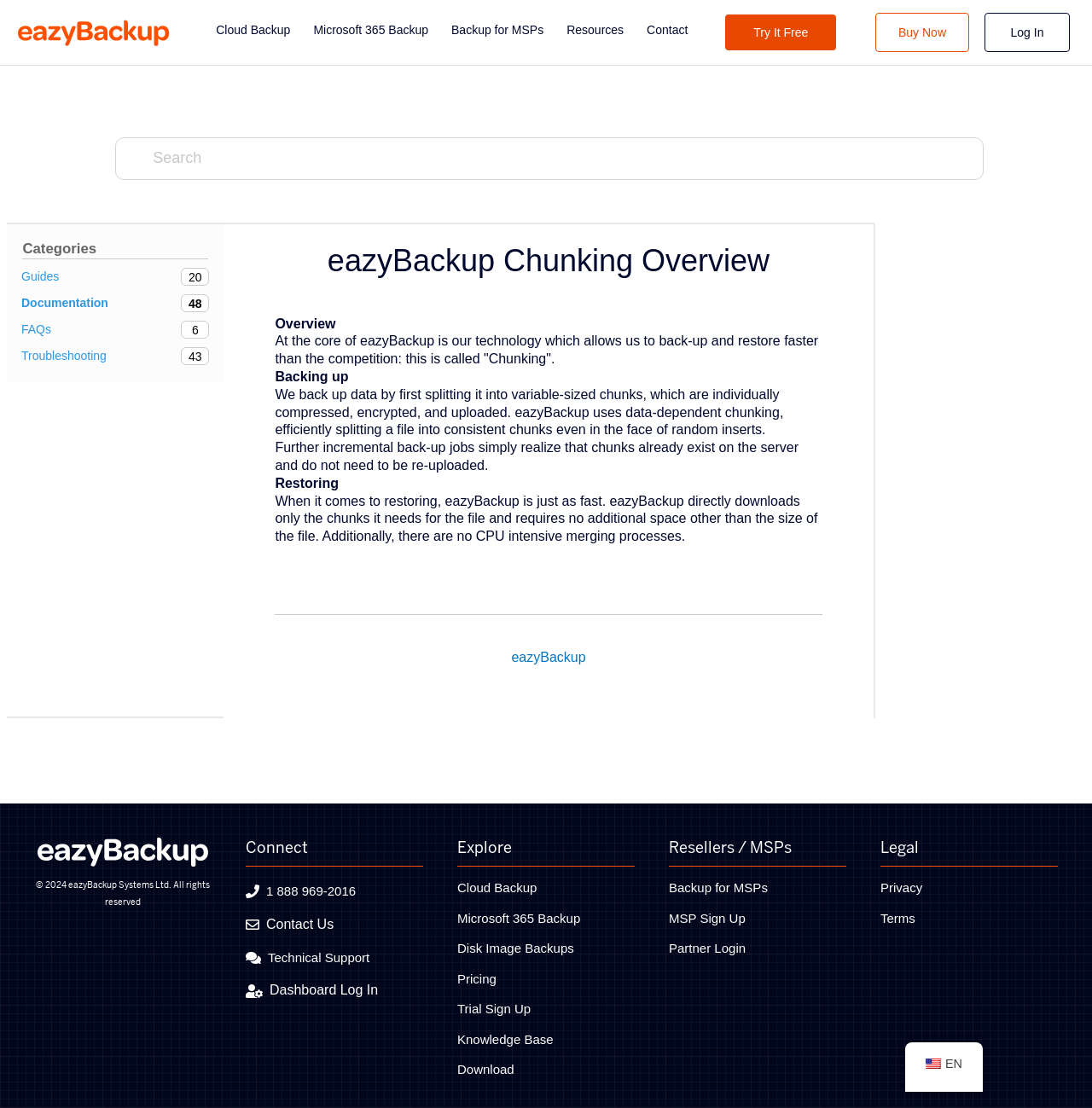Specify the bounding box coordinates of the region I need to click to perform the following instruction: "Go to 'Cloud Backup'". The coordinates must be four float numbers in the range of 0 to 1, i.e., [left, top, right, bottom].

[0.198, 0.02, 0.266, 0.04]